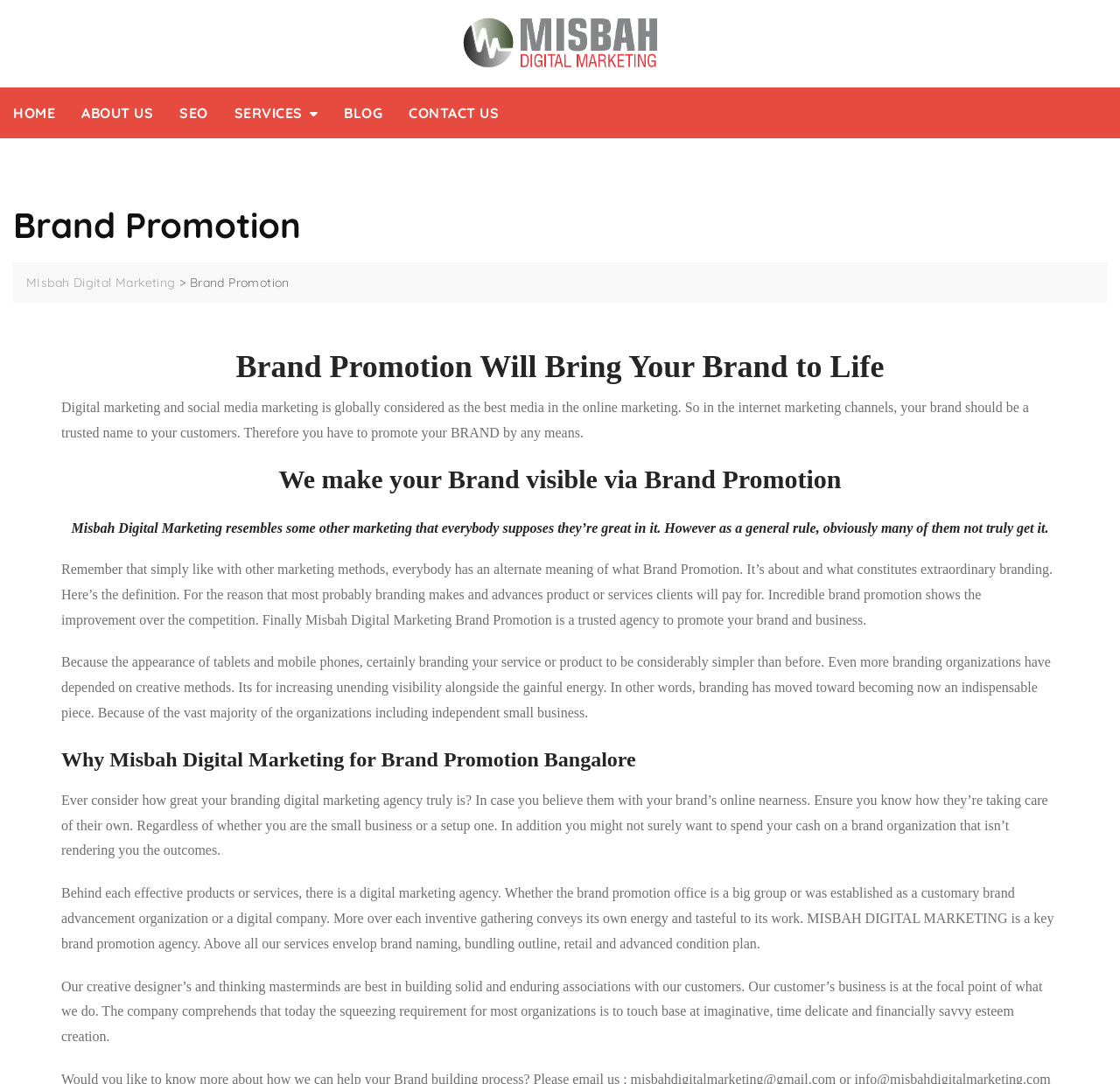Bounding box coordinates are specified in the format (top-left x, top-left y, bottom-right x, bottom-right y). All values are floating point numbers bounded between 0 and 1. Please provide the bounding box coordinate of the region this sentence describes: Contact Us

[0.353, 0.081, 0.457, 0.128]